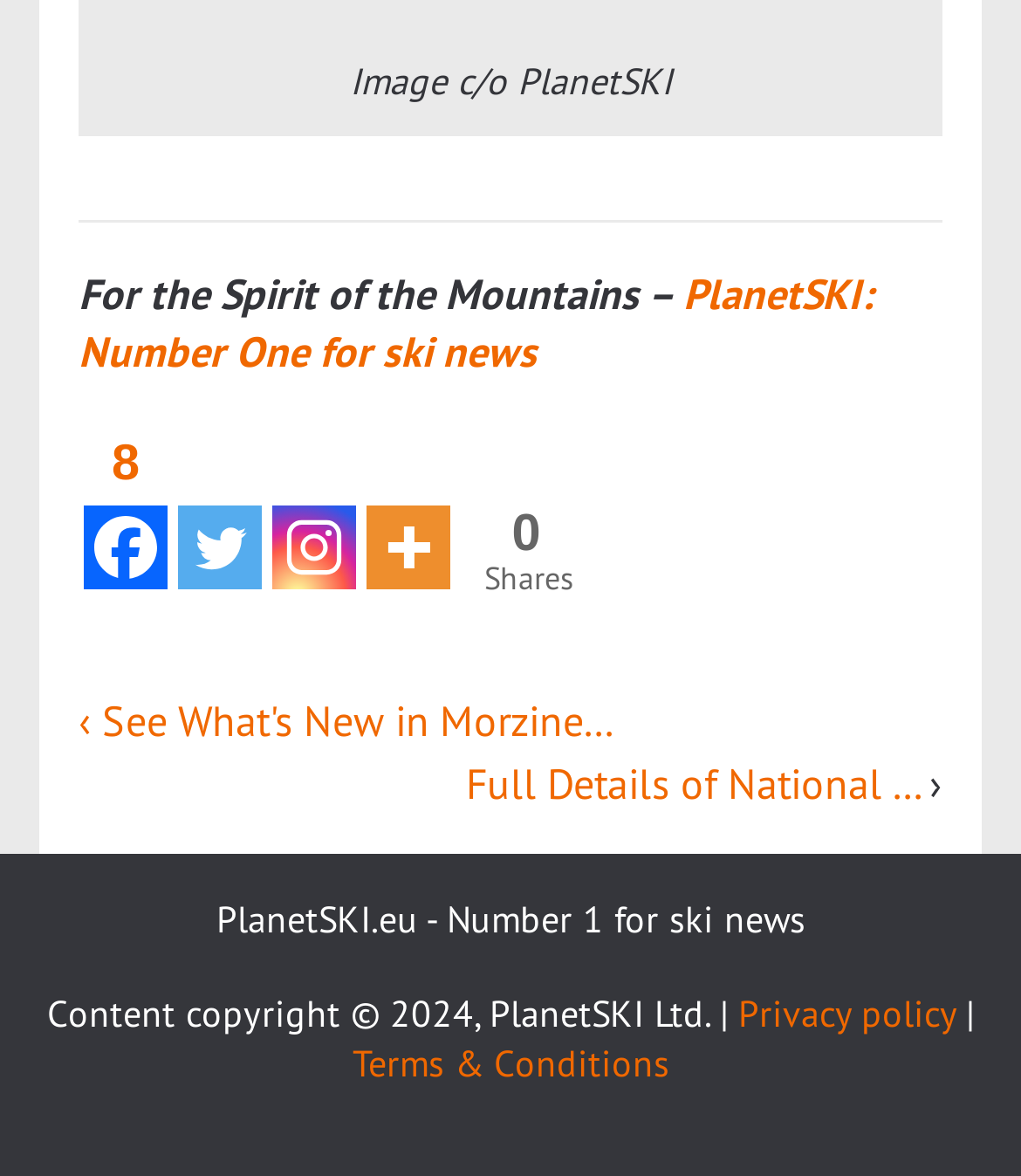Specify the bounding box coordinates for the region that must be clicked to perform the given instruction: "View natural gas information".

None